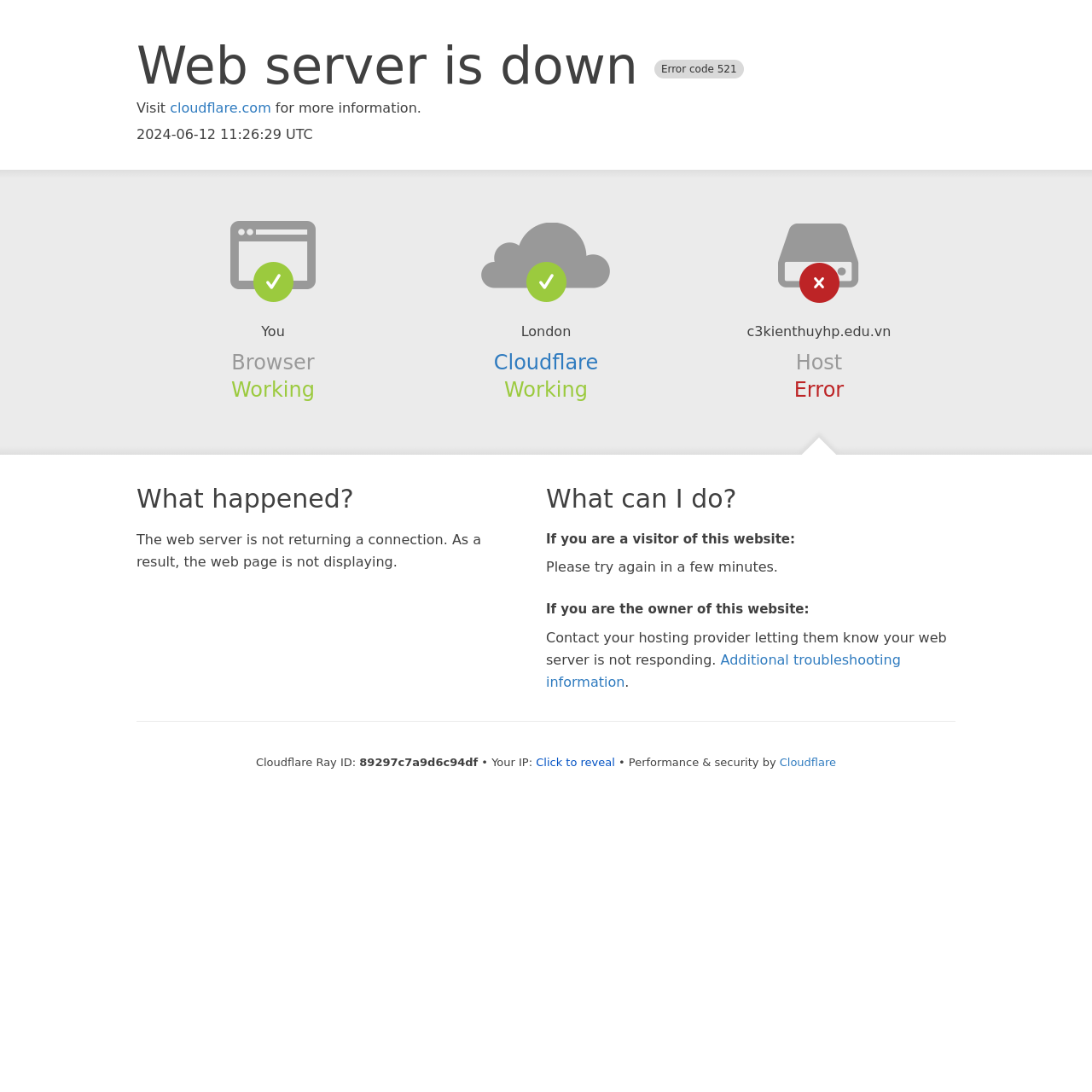What is the current status of the browser?
Examine the image and give a concise answer in one word or a short phrase.

Working